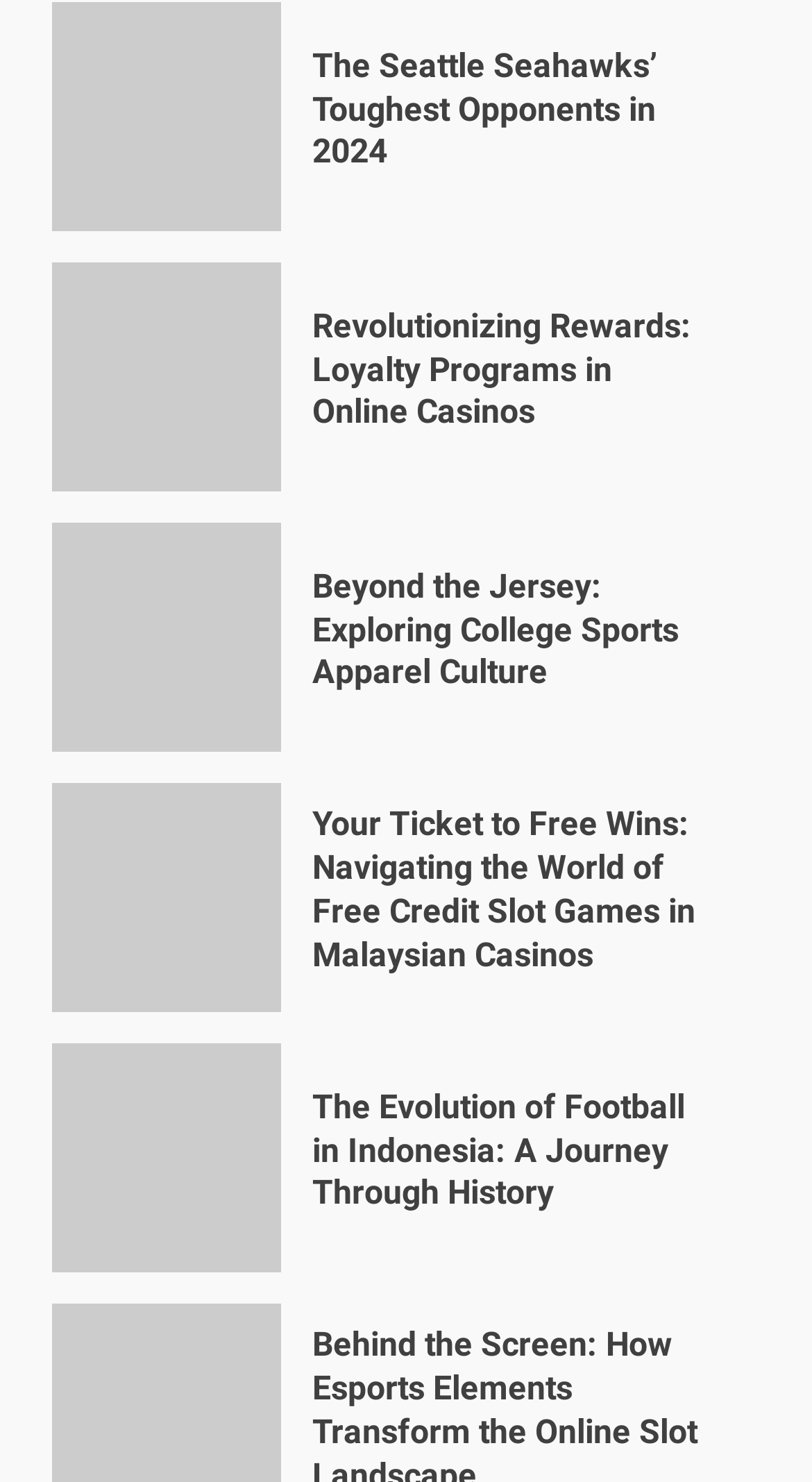What is the vertical position of the second article relative to the first article?
From the image, provide a succinct answer in one word or a short phrase.

Below